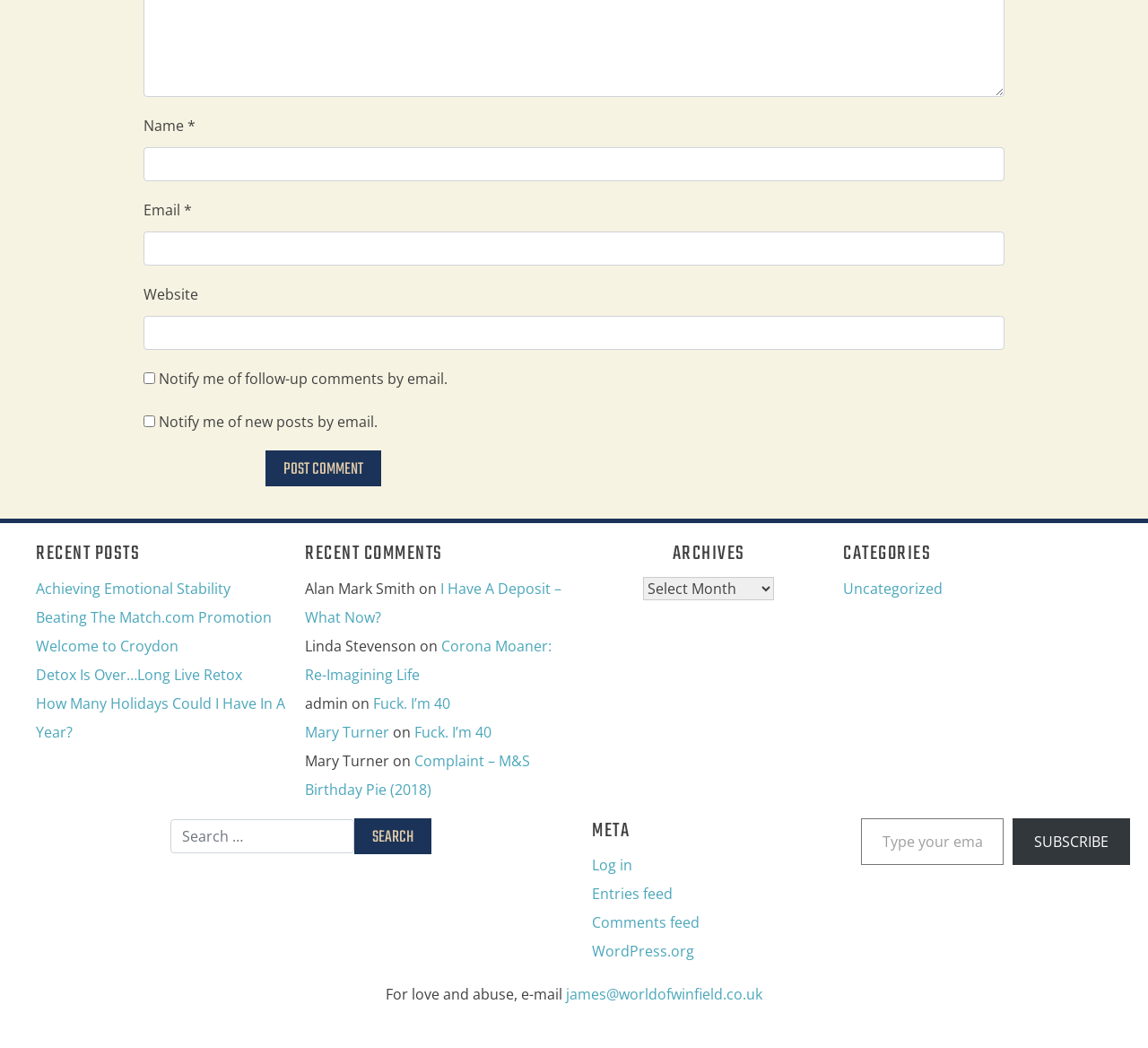Could you find the bounding box coordinates of the clickable area to complete this instruction: "Subscribe with your email"?

[0.882, 0.781, 0.984, 0.826]